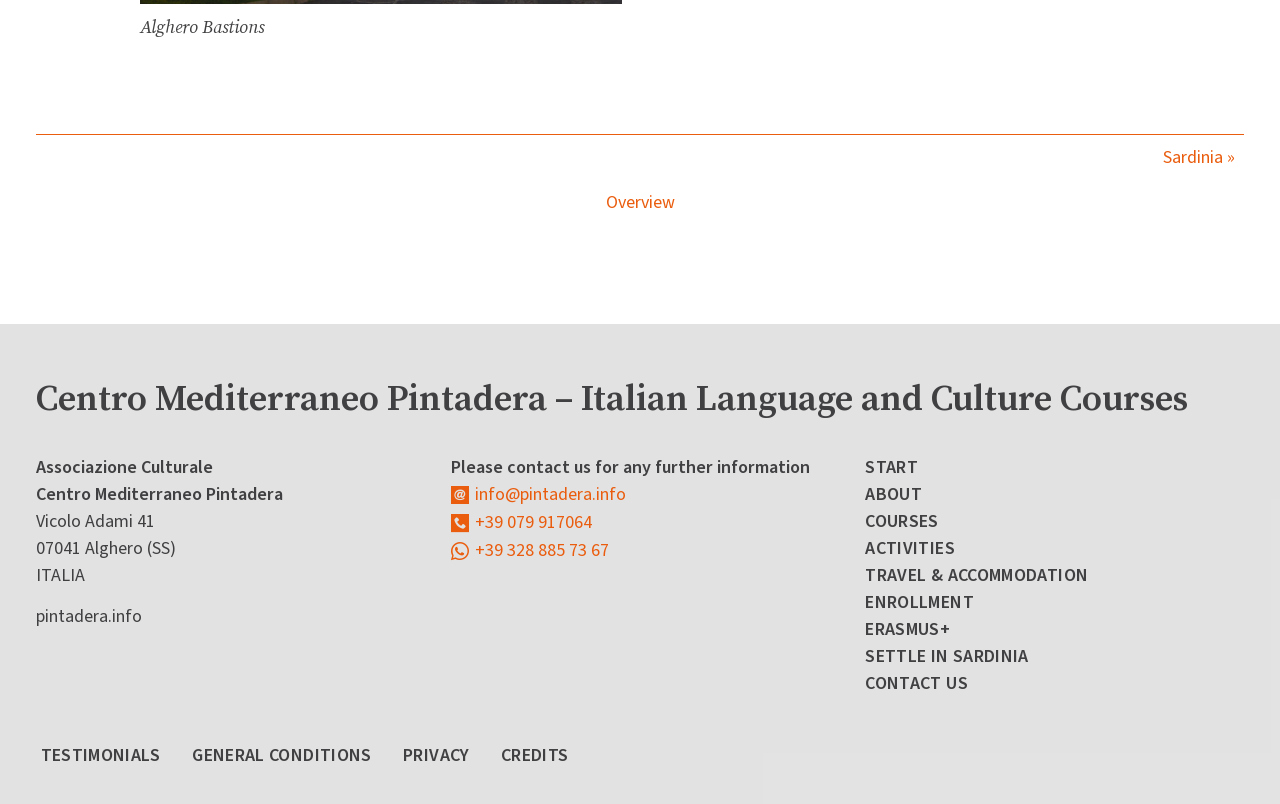Determine the bounding box coordinates of the UI element described by: "Settle in Sardinia".

[0.676, 0.8, 0.972, 0.833]